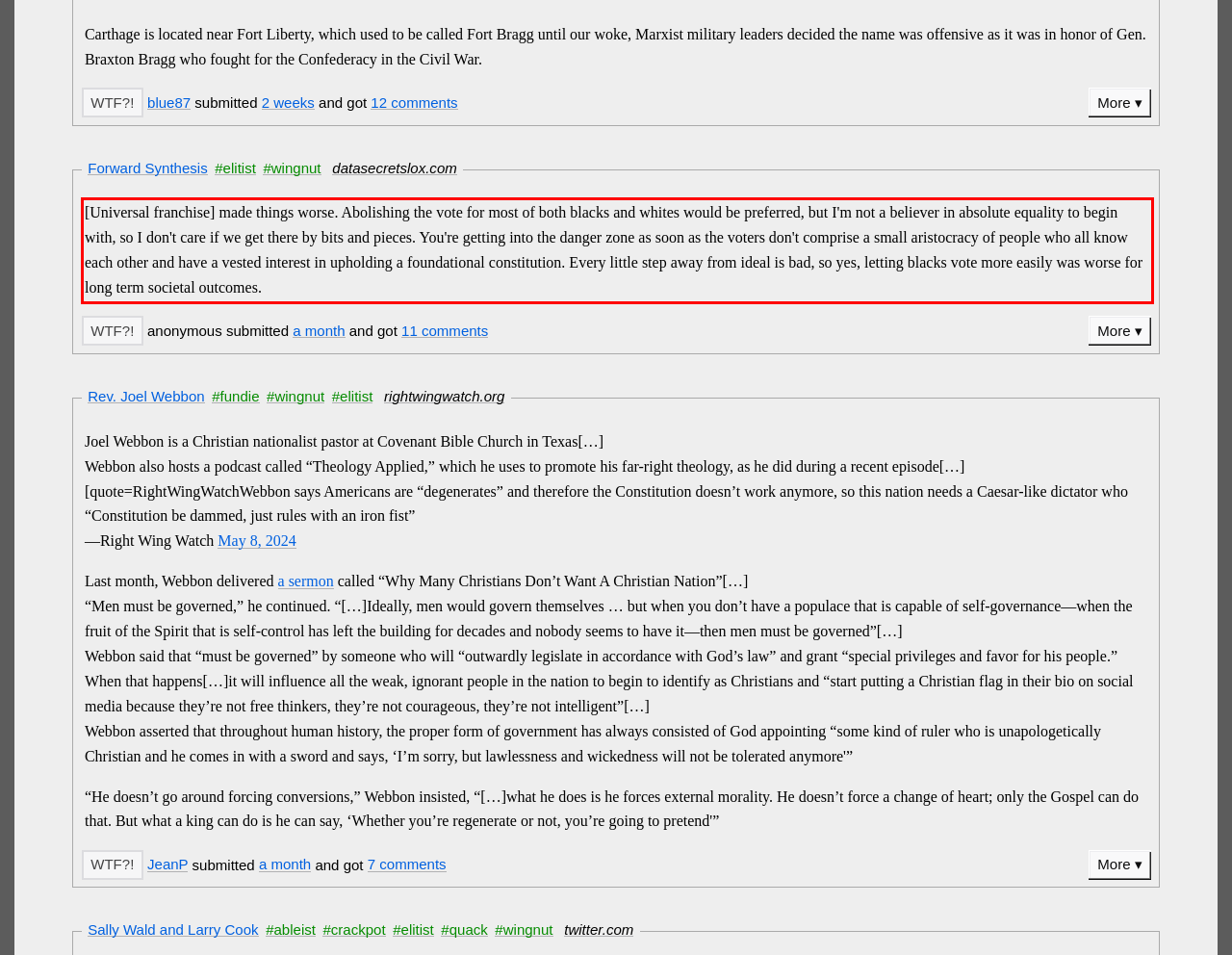Please perform OCR on the text content within the red bounding box that is highlighted in the provided webpage screenshot.

[Universal franchise] made things worse. Abolishing the vote for most of both blacks and whites would be preferred, but I'm not a believer in absolute equality to begin with, so I don't care if we get there by bits and pieces. You're getting into the danger zone as soon as the voters don't comprise a small aristocracy of people who all know each other and have a vested interest in upholding a foundational constitution. Every little step away from ideal is bad, so yes, letting blacks vote more easily was worse for long term societal outcomes.